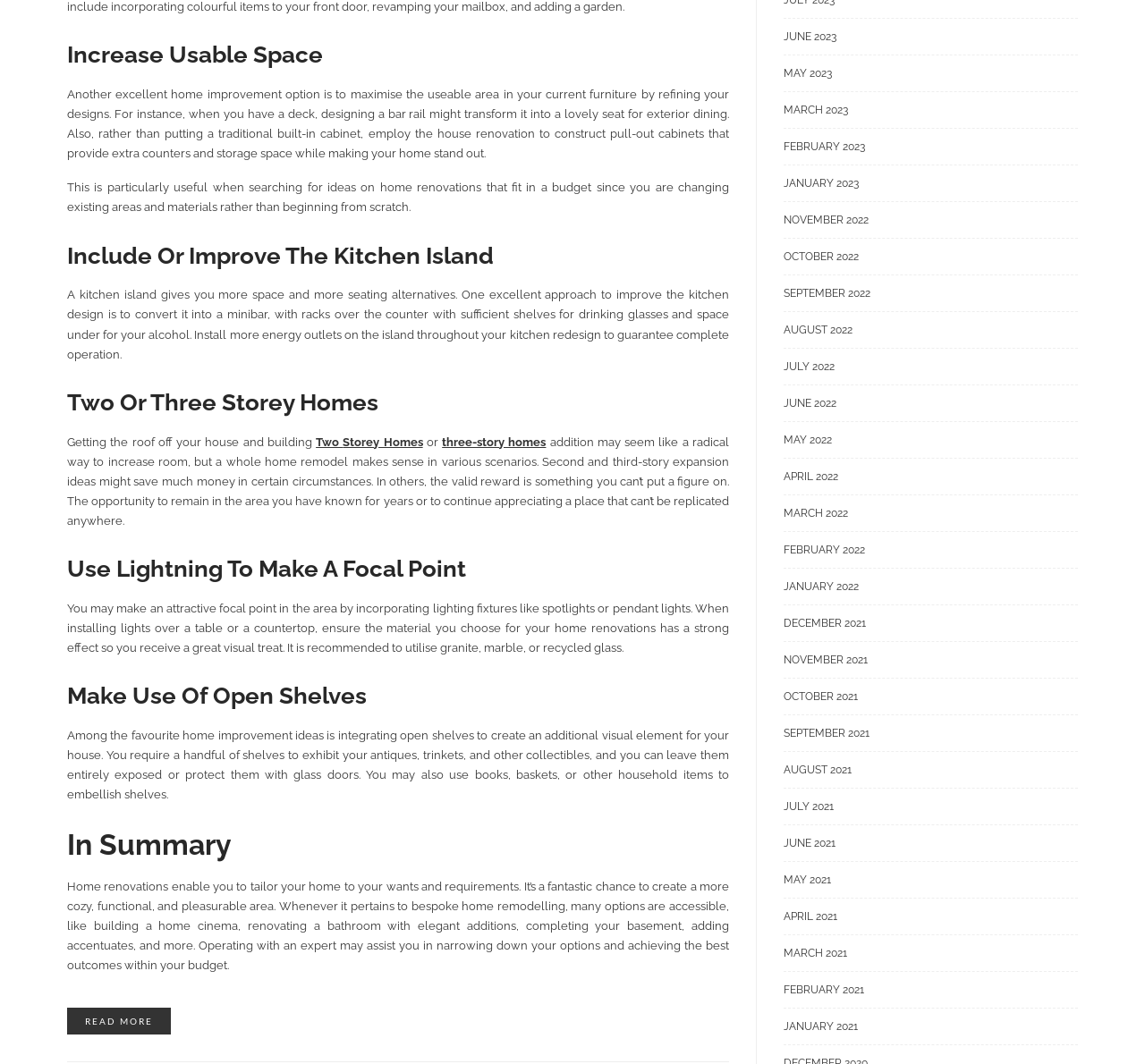What is the benefit of two or three storey homes?
Please respond to the question with as much detail as possible.

The webpage suggests that building two or three storey homes can save money in certain circumstances, and the valid reward is something that can’t be put a figure on, such as the opportunity to remain in the area you have known for years or to continue appreciating a place that can’t be replicated anywhere.